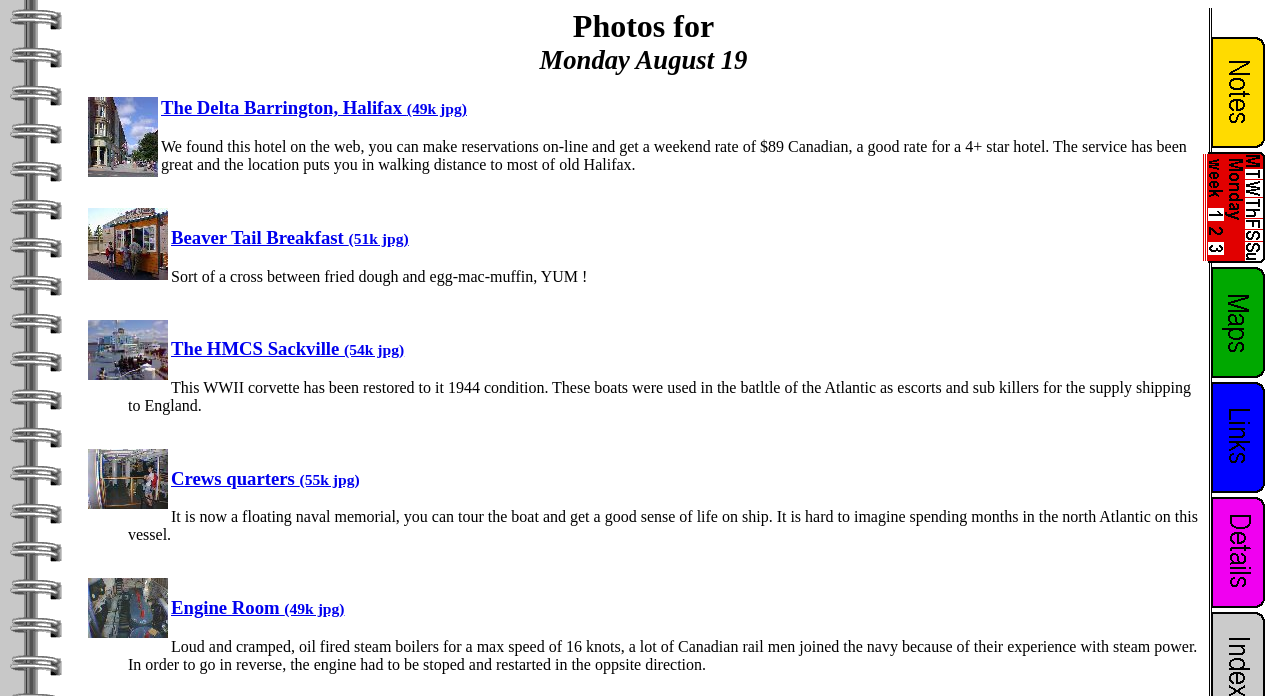Provide a short, one-word or phrase answer to the question below:
What is the name of the hotel mentioned?

The Delta Barrington